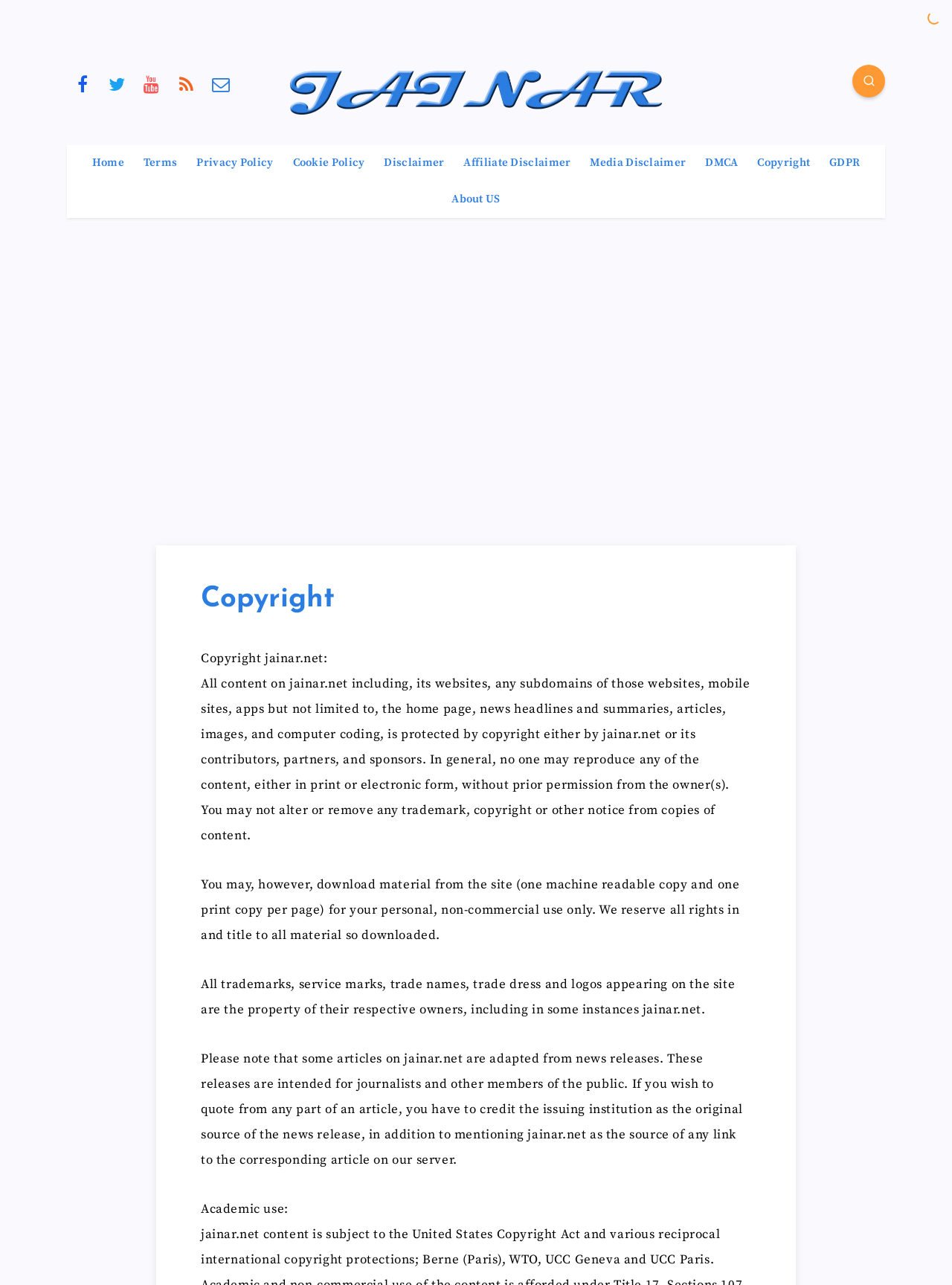Determine the bounding box coordinates of the target area to click to execute the following instruction: "Visit the Facebook page."

[0.072, 0.052, 0.102, 0.078]